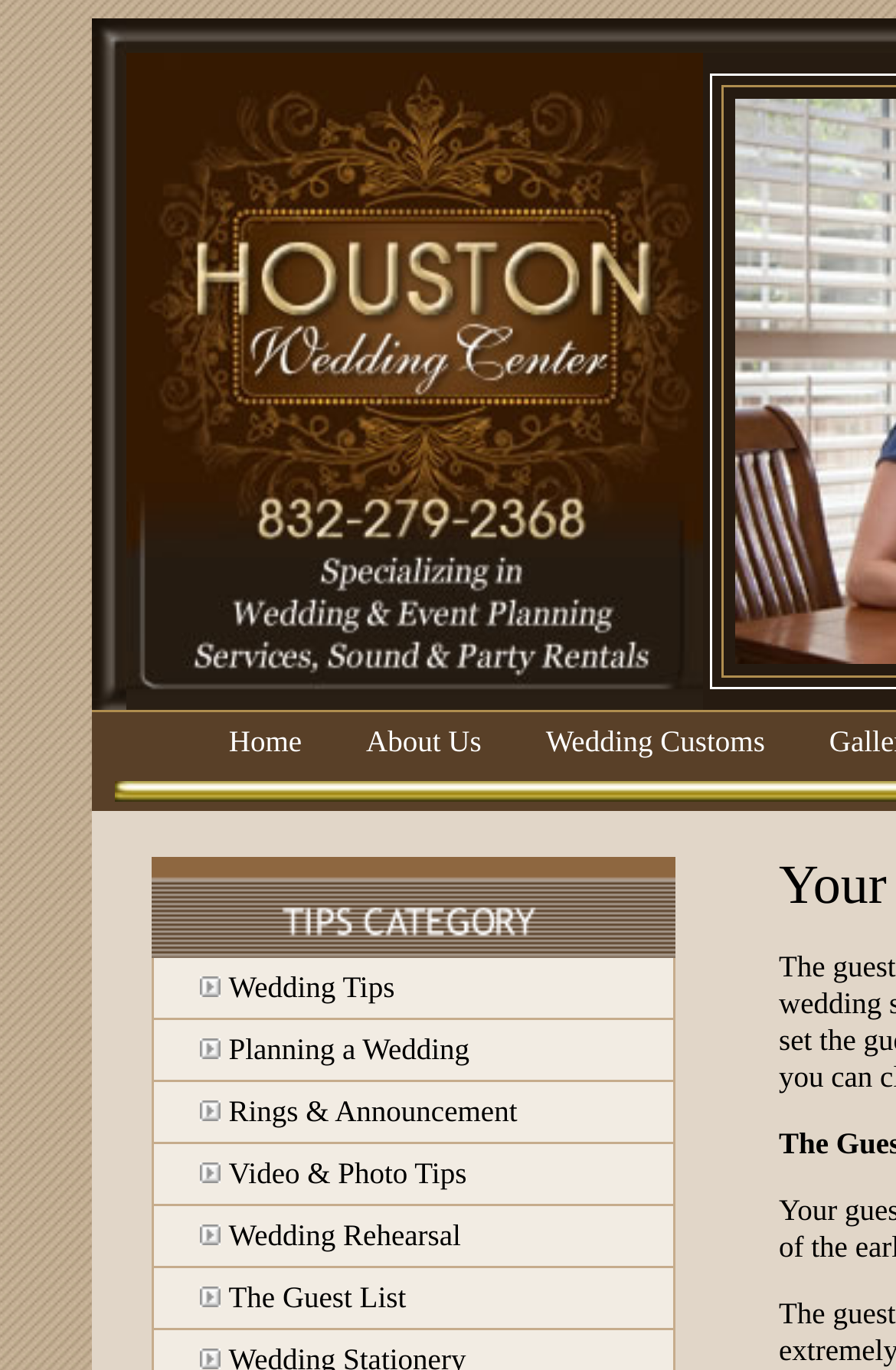How many rows are in the main table? From the image, respond with a single word or brief phrase.

6